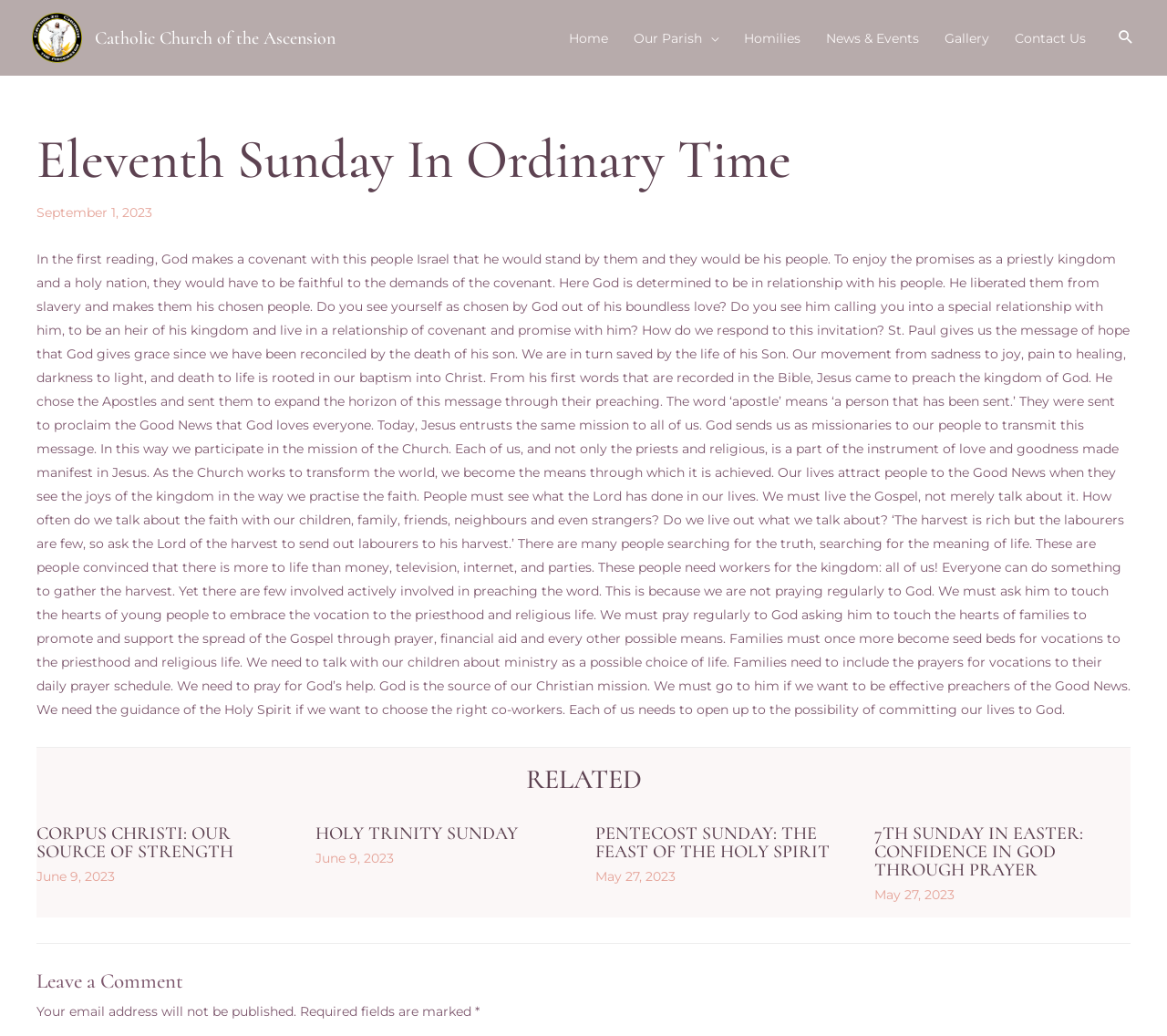Kindly determine the bounding box coordinates for the area that needs to be clicked to execute this instruction: "View the 'CORPUS CHRISTI: OUR SOURCE OF STRENGTH' related article".

[0.031, 0.784, 0.251, 0.885]